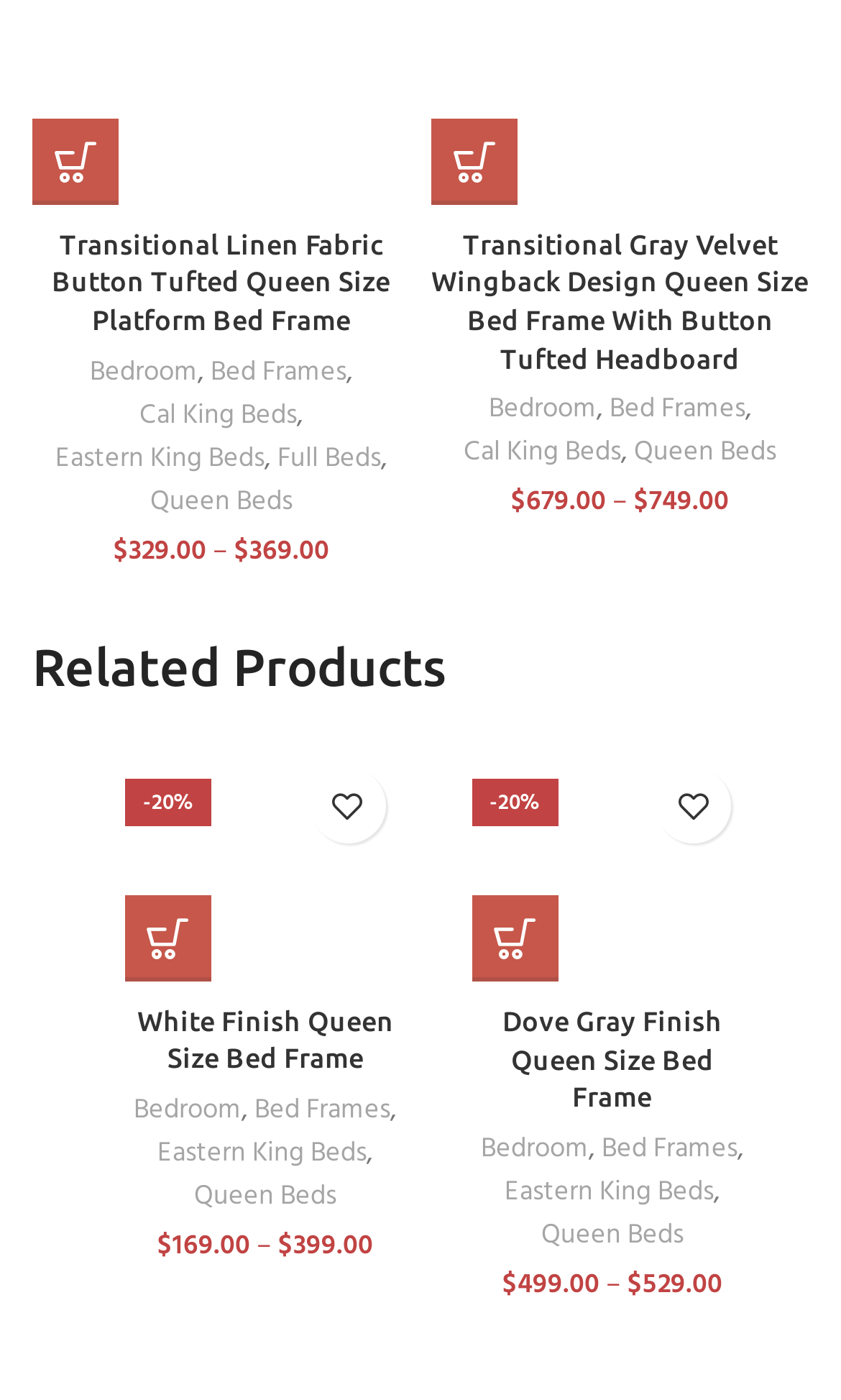Find the bounding box coordinates of the element you need to click on to perform this action: 'View related products'. The coordinates should be represented by four float values between 0 and 1, in the format [left, top, right, bottom].

[0.038, 0.451, 0.962, 0.502]